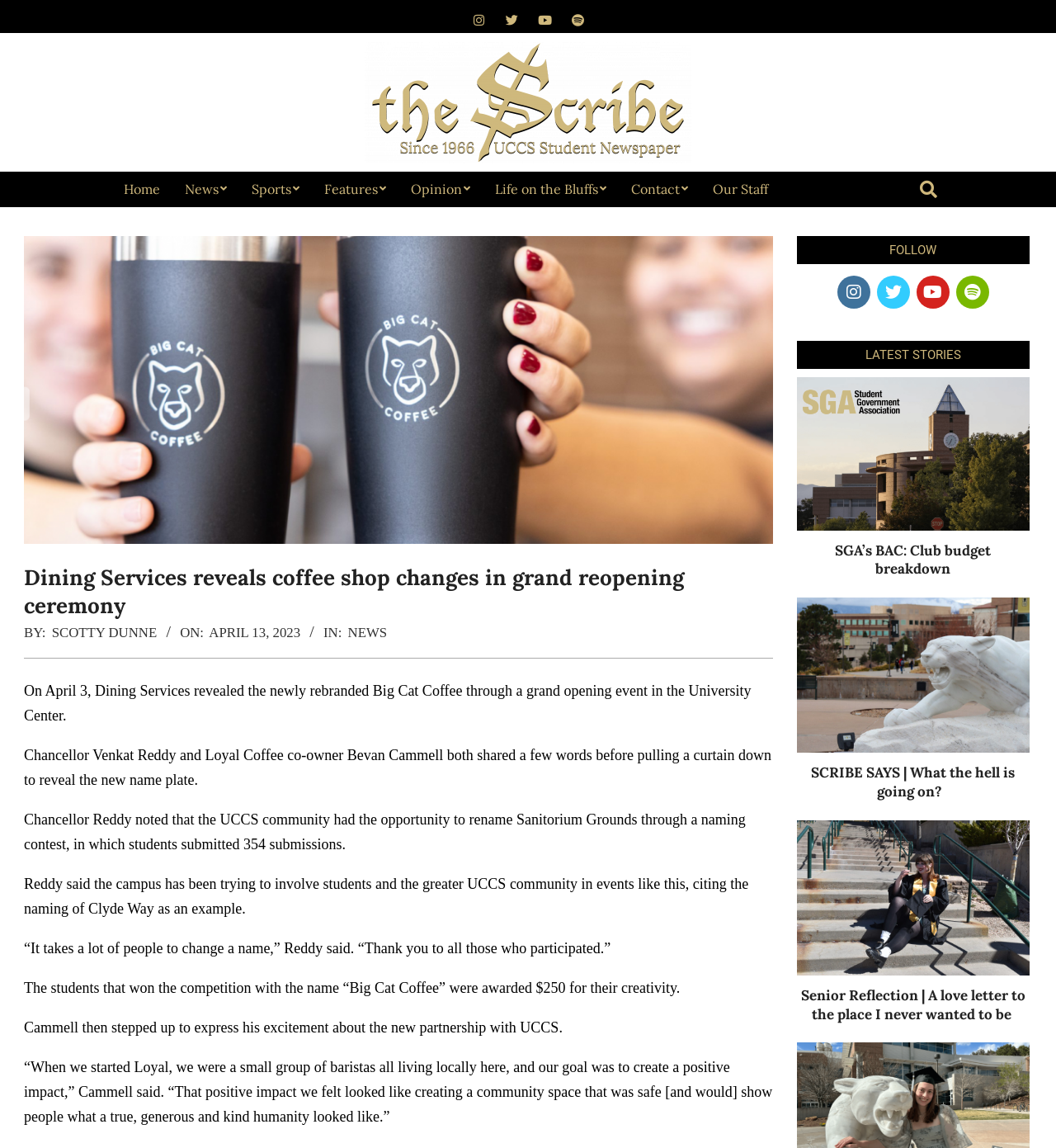What is the name of the co-owner of Loyal Coffee?
Can you provide an in-depth and detailed response to the question?

The name of the co-owner of Loyal Coffee is mentioned in the article text, specifically in the sentence 'Chancellor Venkat Reddy and Loyal Coffee co-owner Bevan Cammell both shared a few words before pulling a curtain down to reveal the new name plate.'